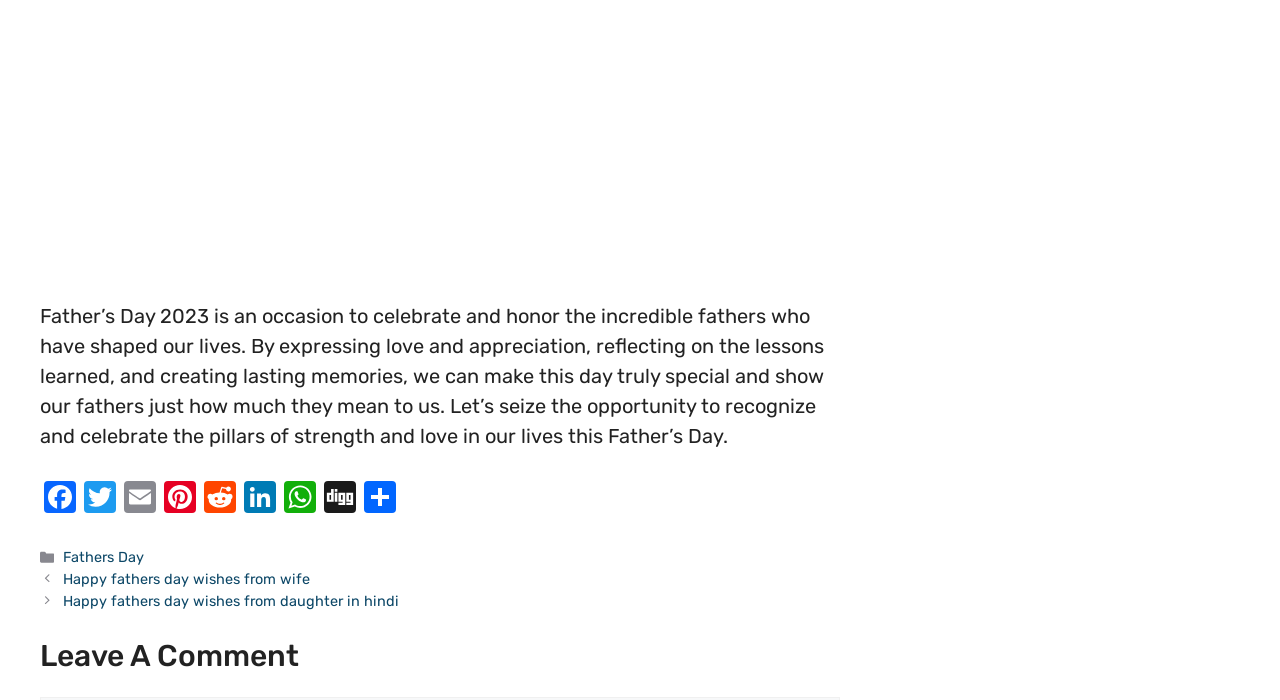Please give a concise answer to this question using a single word or phrase: 
What is the category of the post?

Fathers Day